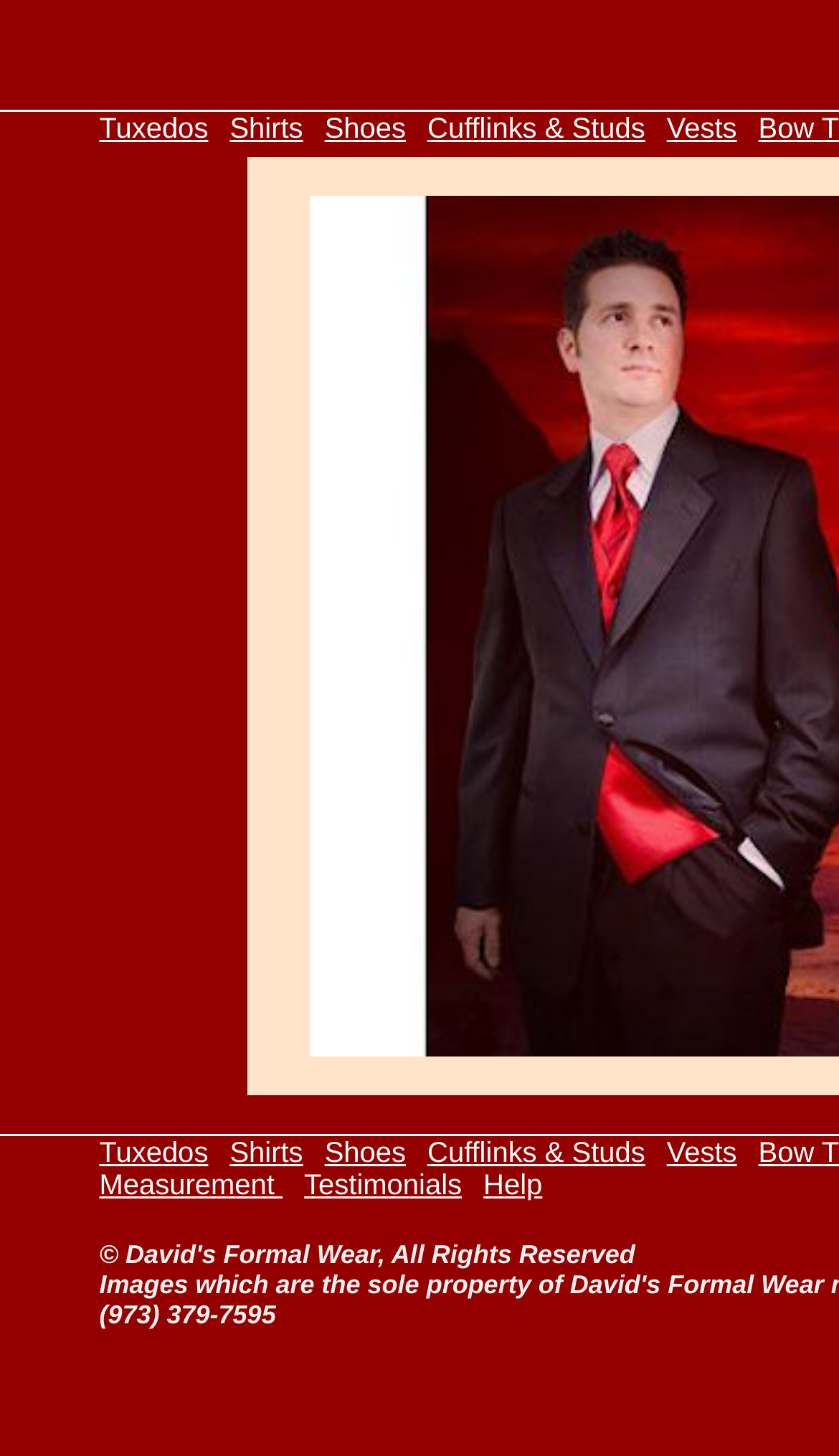Can you show the bounding box coordinates of the region to click on to complete the task described in the instruction: "Read testimonials"?

[0.362, 0.801, 0.551, 0.826]